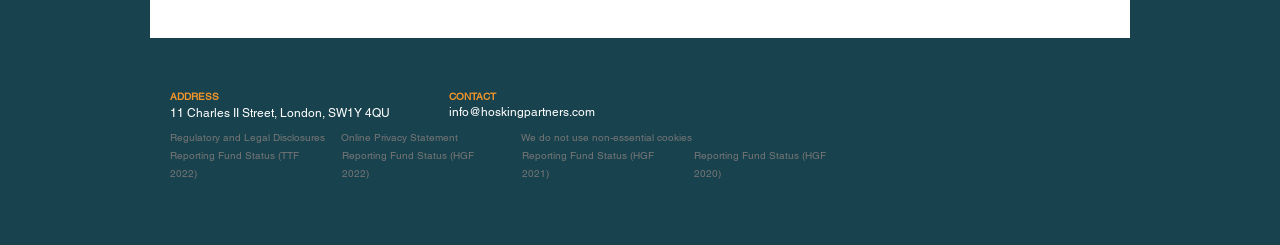Locate and provide the bounding box coordinates for the HTML element that matches this description: "Regulatory and Legal Disclosures".

[0.133, 0.537, 0.254, 0.59]